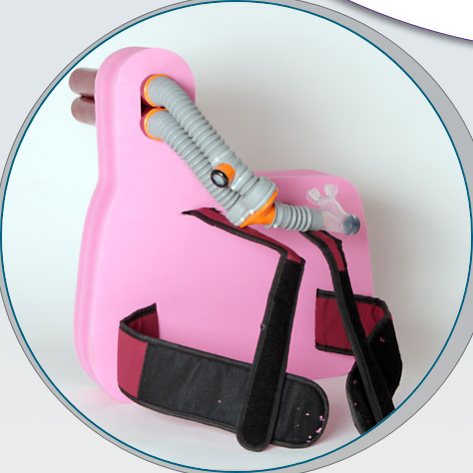What is the design focus of the snorkeling device?
Please craft a detailed and exhaustive response to the question.

The caption highlights the ergonomic design of the snorkeling device, which includes a padded back support and adjustable straps for a secure fit, indicating that the design focus is on comfort and ease of use.